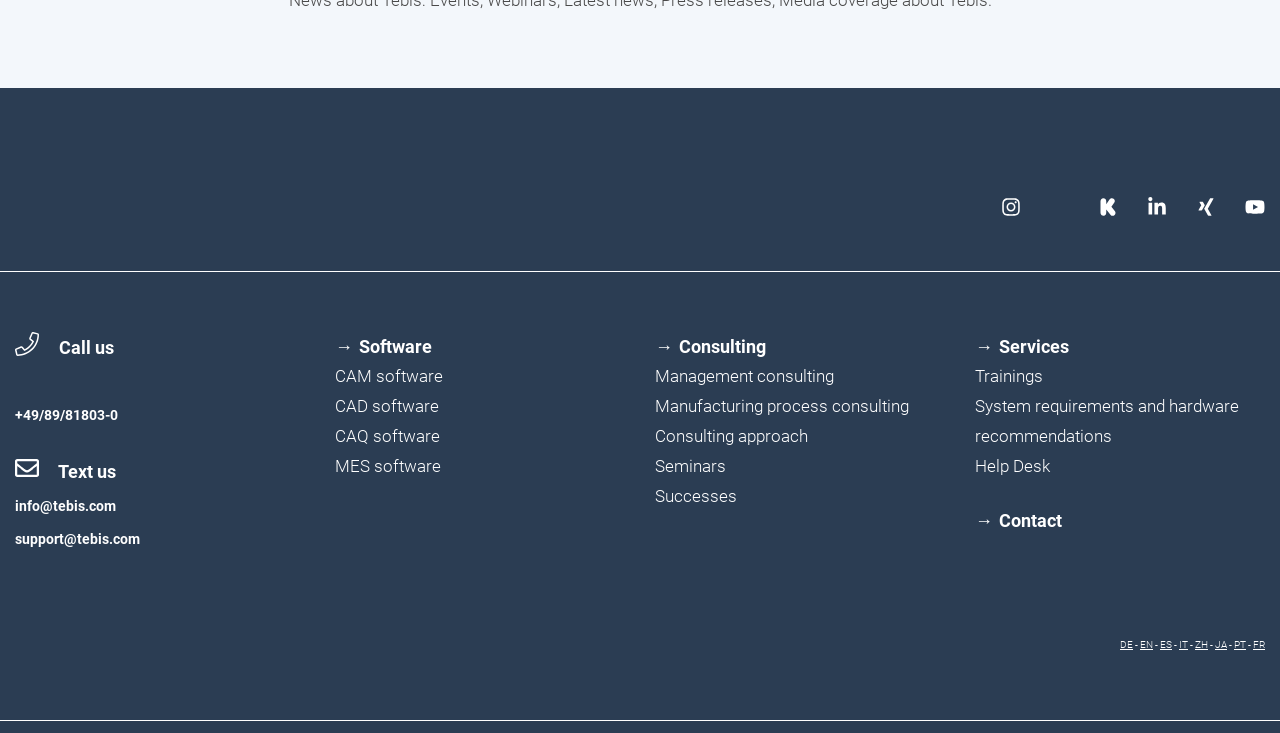Determine the bounding box coordinates of the element that should be clicked to execute the following command: "Go to the Consulting page".

[0.512, 0.459, 0.598, 0.487]